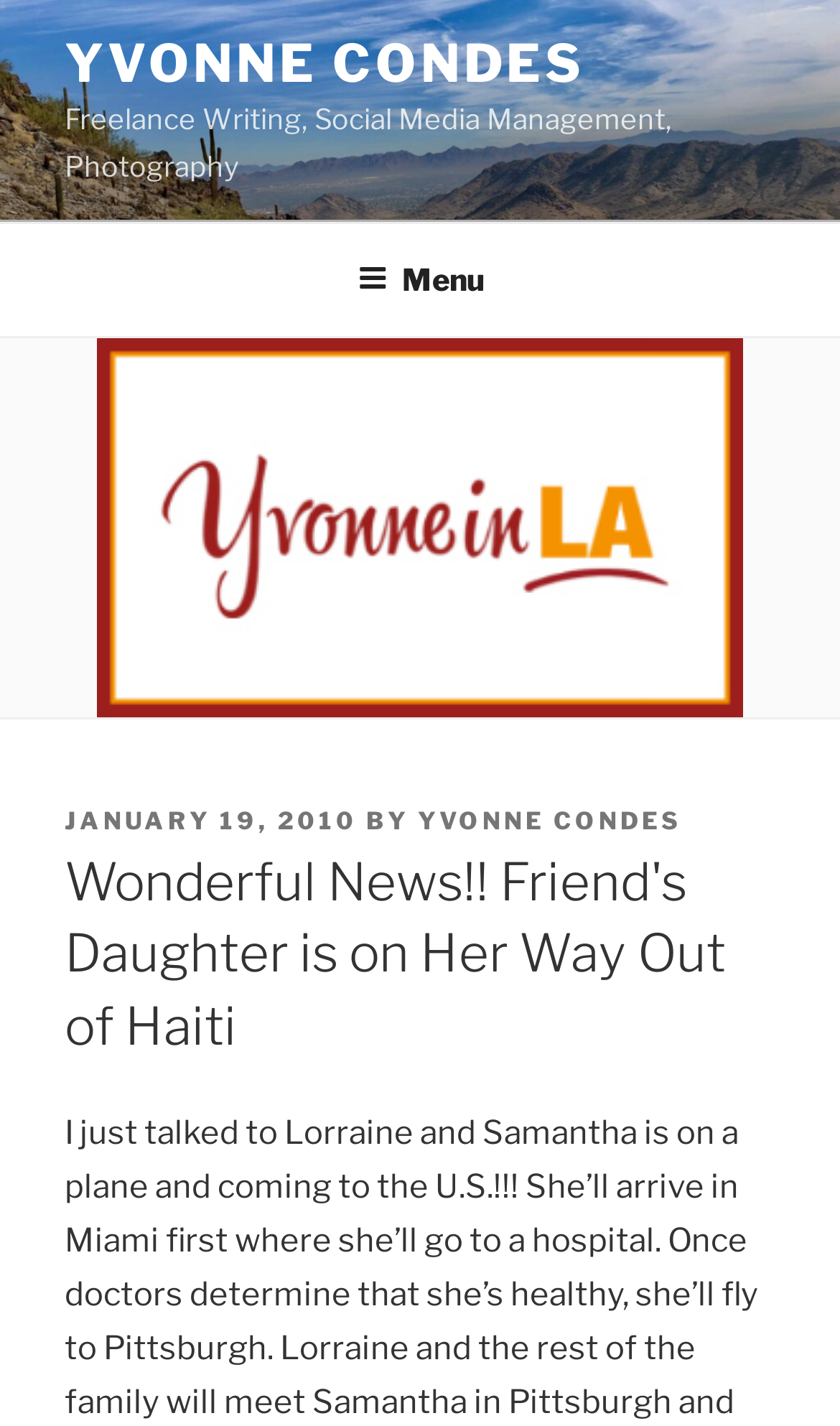What is the author's name?
Please provide a single word or phrase in response based on the screenshot.

Yvonne Condes